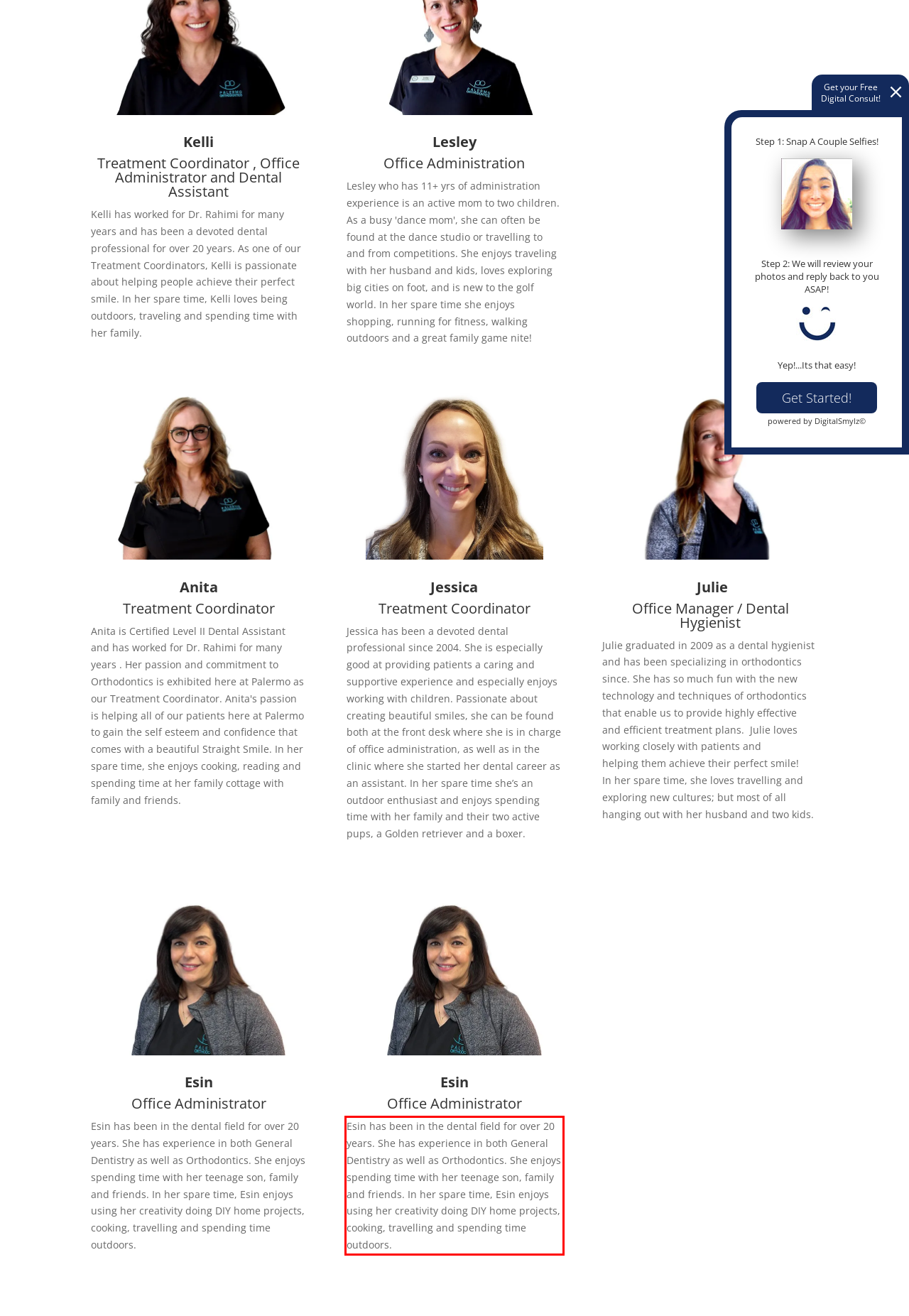Using the provided screenshot of a webpage, recognize and generate the text found within the red rectangle bounding box.

Esin has been in the dental field for over 20 years. She has experience in both General Dentistry as well as Orthodontics. She enjoys spending time with her teenage son, family and friends. In her spare time, Esin enjoys using her creativity doing DIY home projects, cooking, travelling and spending time outdoors.